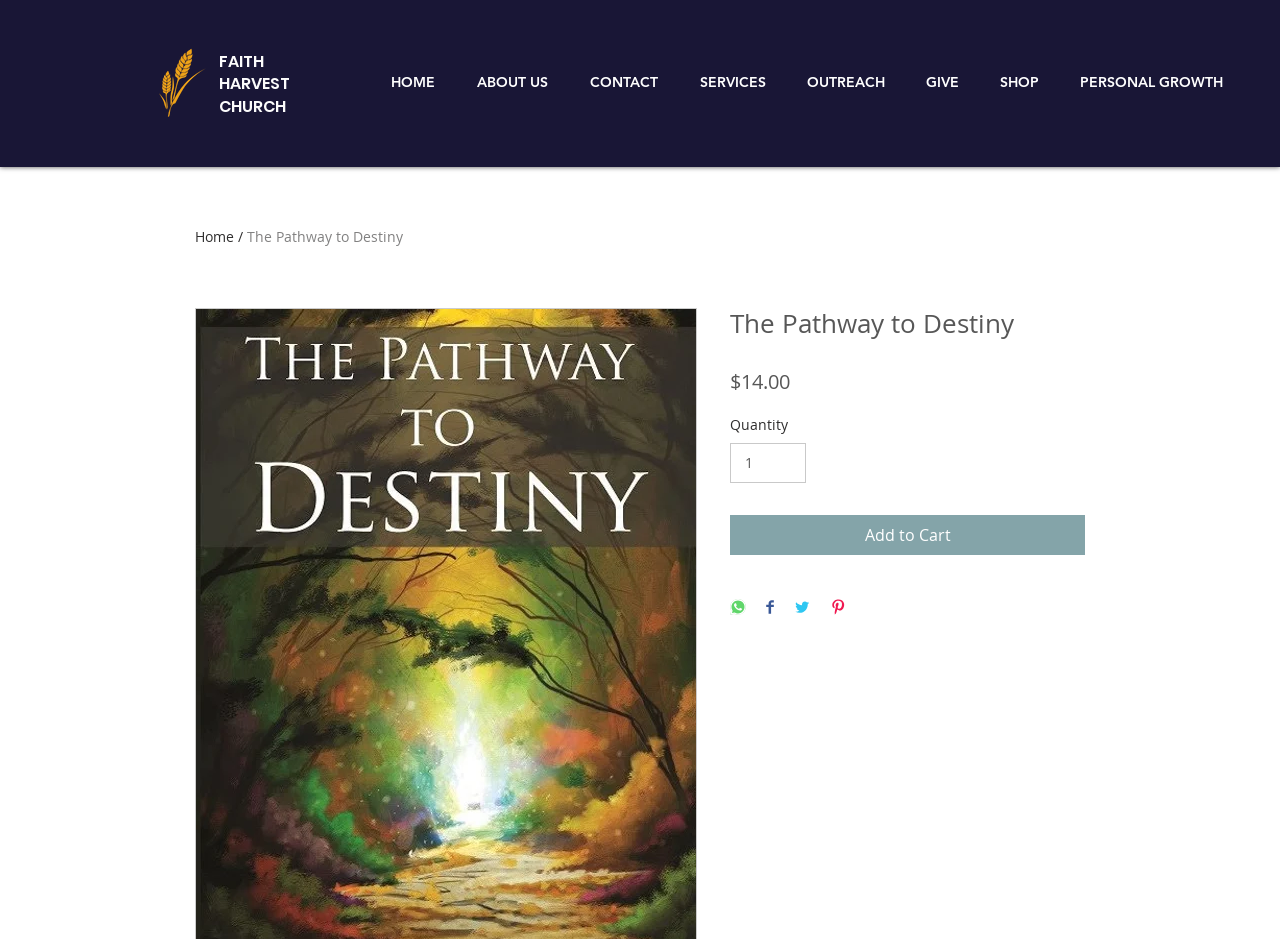What social media platforms can the item be shared on?
Based on the screenshot, answer the question with a single word or phrase.

WhatsApp, Facebook, Twitter, Pinterest